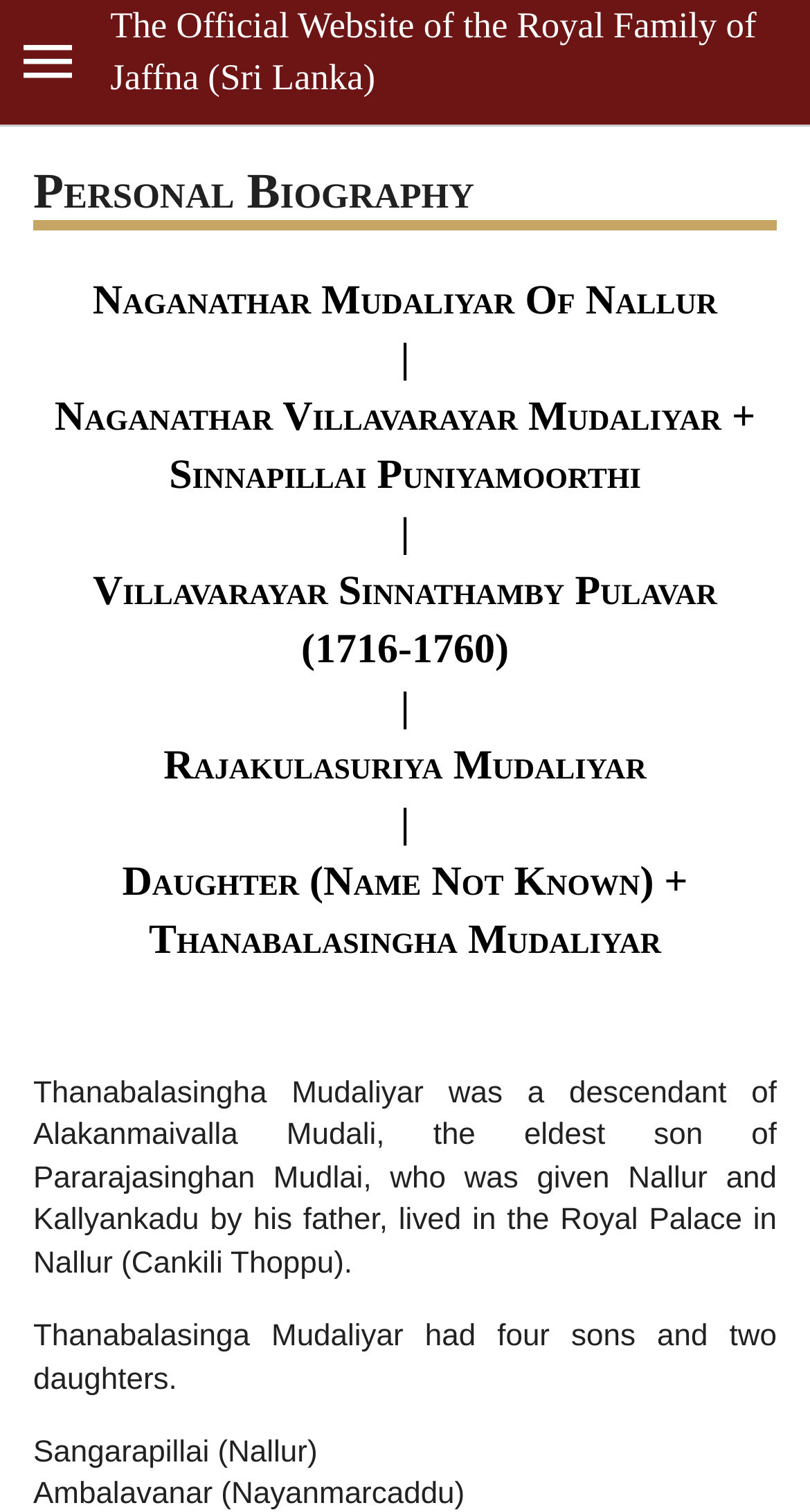Where did Thanabalasingha Mudaliyar live?
Using the image, provide a concise answer in one word or a short phrase.

Royal Palace in Nallur